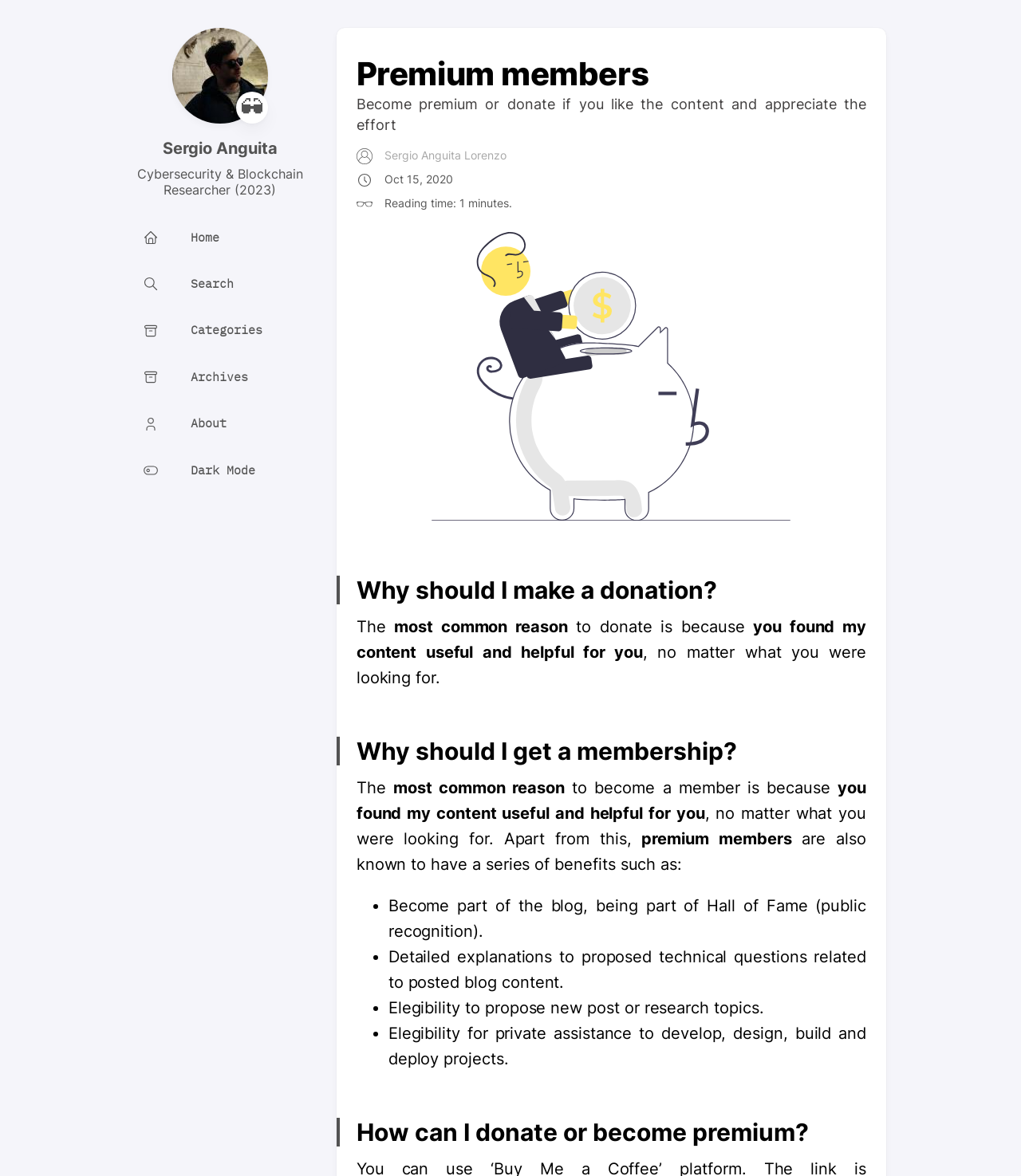Please pinpoint the bounding box coordinates for the region I should click to adhere to this instruction: "Click on the 'Search' link".

[0.14, 0.235, 0.229, 0.248]